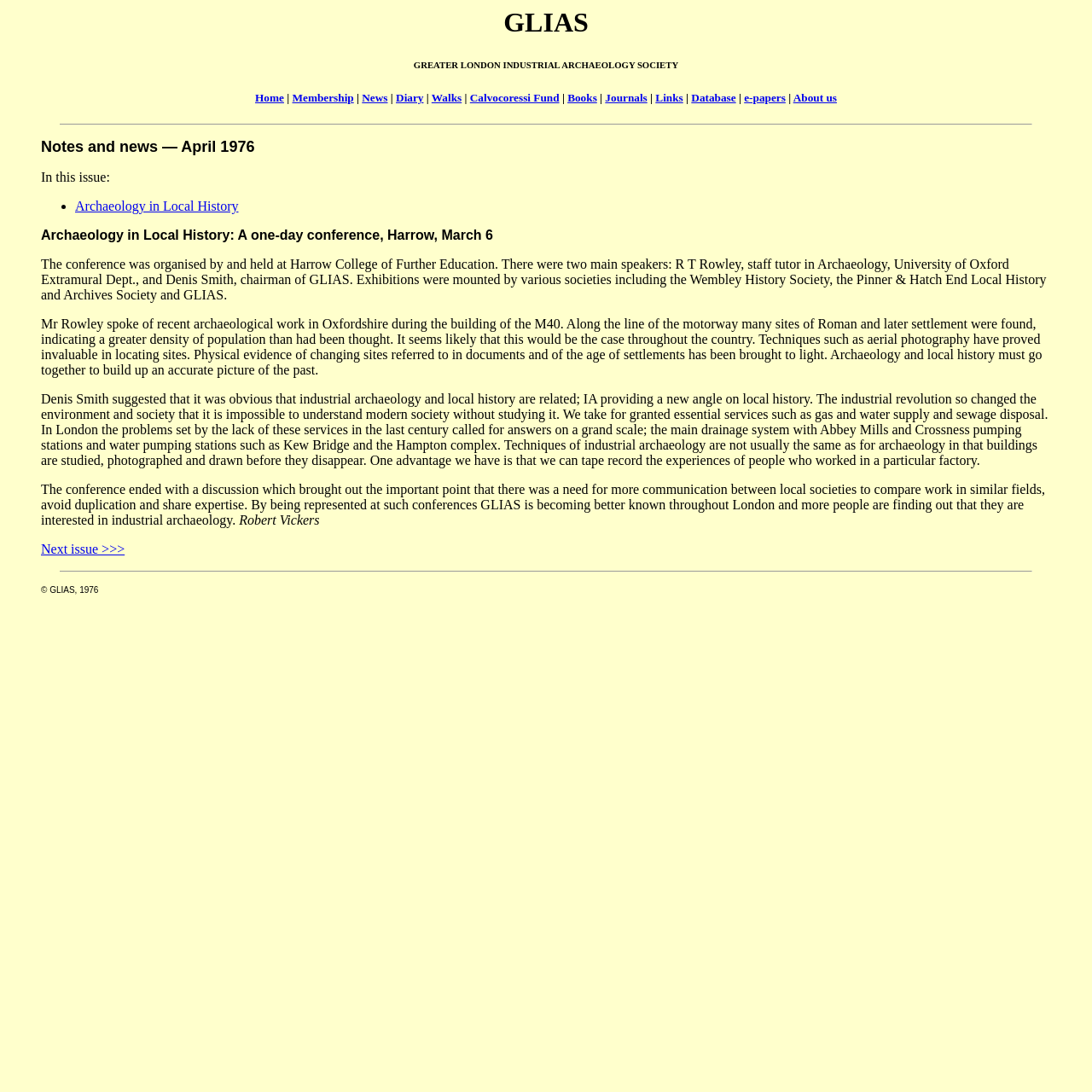Please examine the image and answer the question with a detailed explanation:
What is the name of the society?

The name of the society can be found in the heading elements at the top of the webpage, specifically in the first heading element 'GLIAS' and the second heading element 'GREATER LONDON INDUSTRIAL ARCHAEOLOGY SOCIETY'.